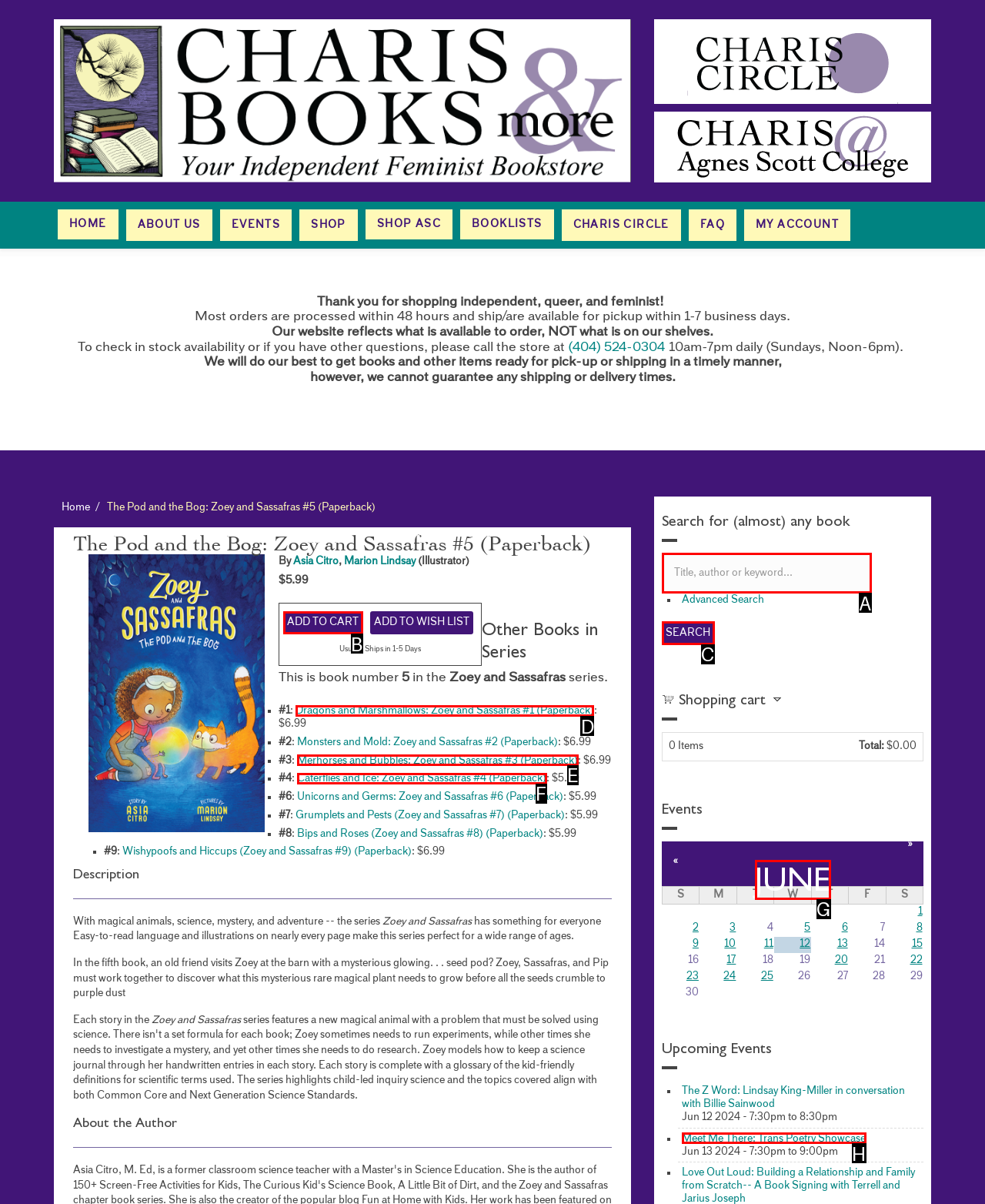Determine which HTML element should be clicked for this task: Click the 'Dragons and Marshmallows: Zoey and Sassafras #1 (Paperback)' link
Provide the option's letter from the available choices.

D